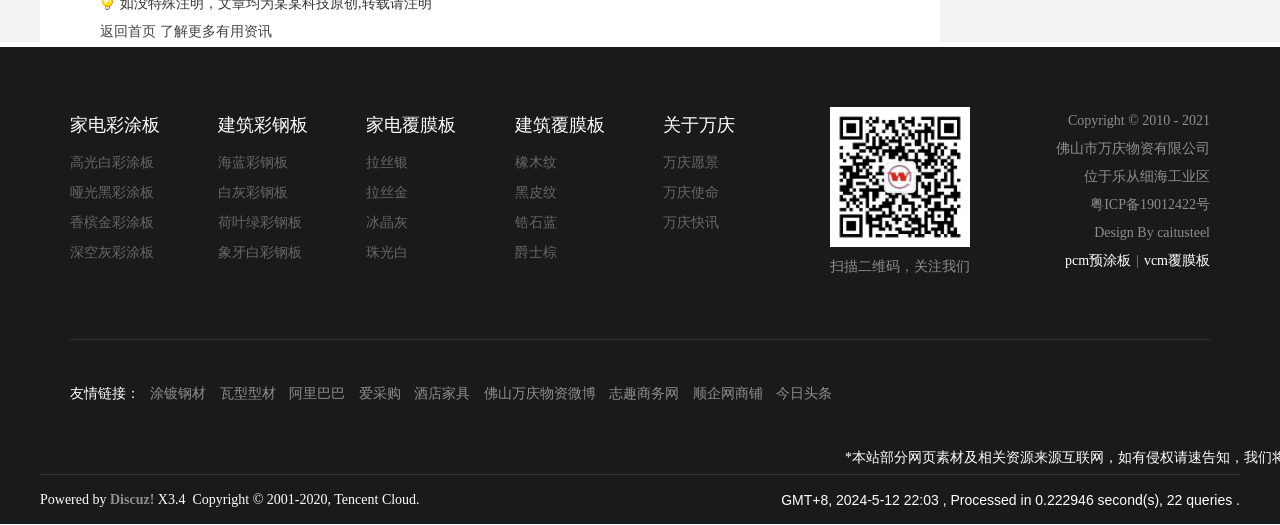Could you provide the bounding box coordinates for the portion of the screen to click to complete this instruction: "click 返回首页"?

[0.078, 0.046, 0.122, 0.074]